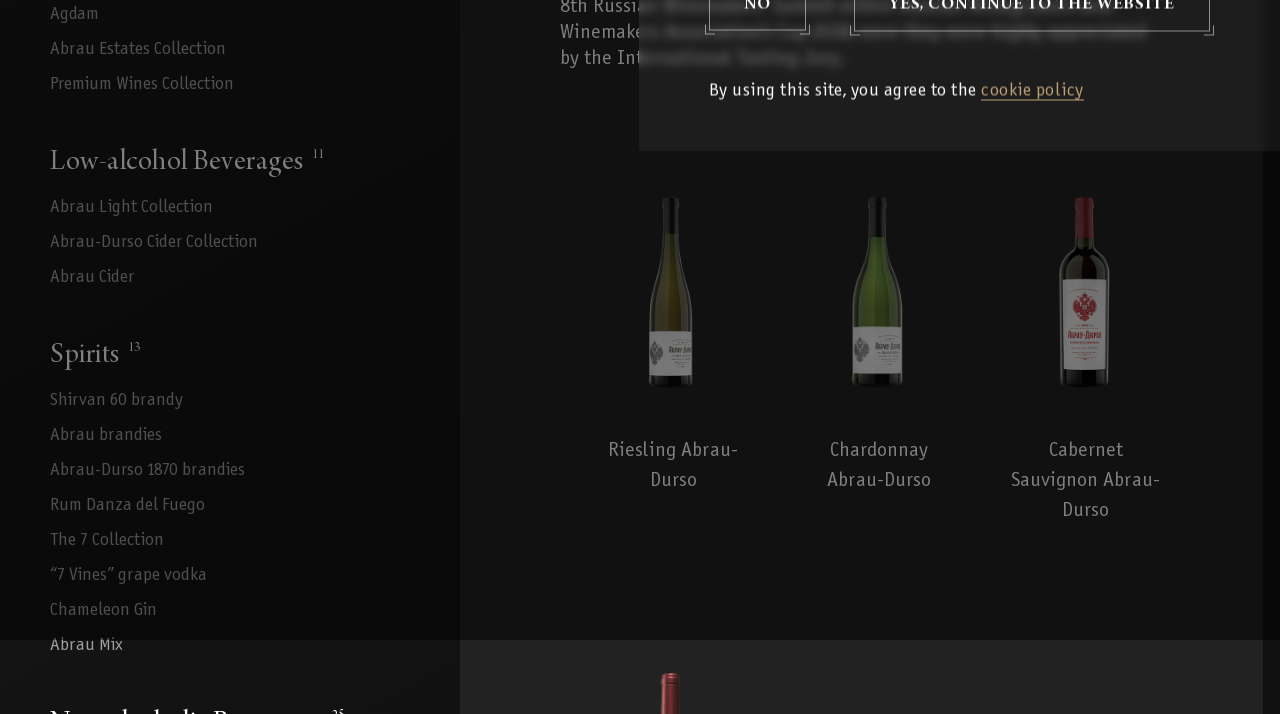Please predict the bounding box coordinates (top-left x, top-left y, bottom-right x, bottom-right y) for the UI element in the screenshot that fits the description: The 7 Collection

[0.039, 0.745, 0.128, 0.769]